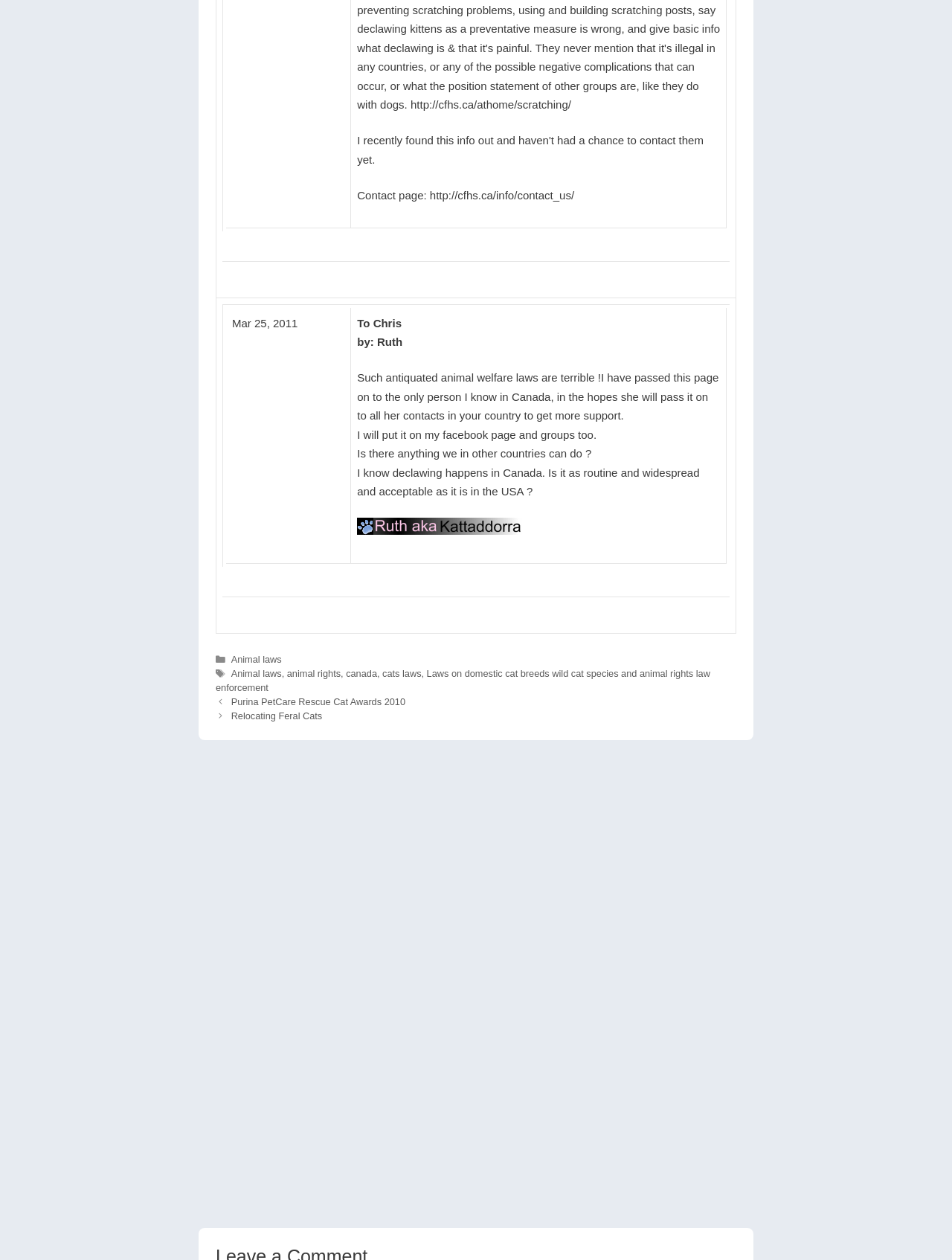Identify the bounding box coordinates of the region that should be clicked to execute the following instruction: "Click on the link 'Relocating Feral Cats'".

[0.243, 0.564, 0.338, 0.573]